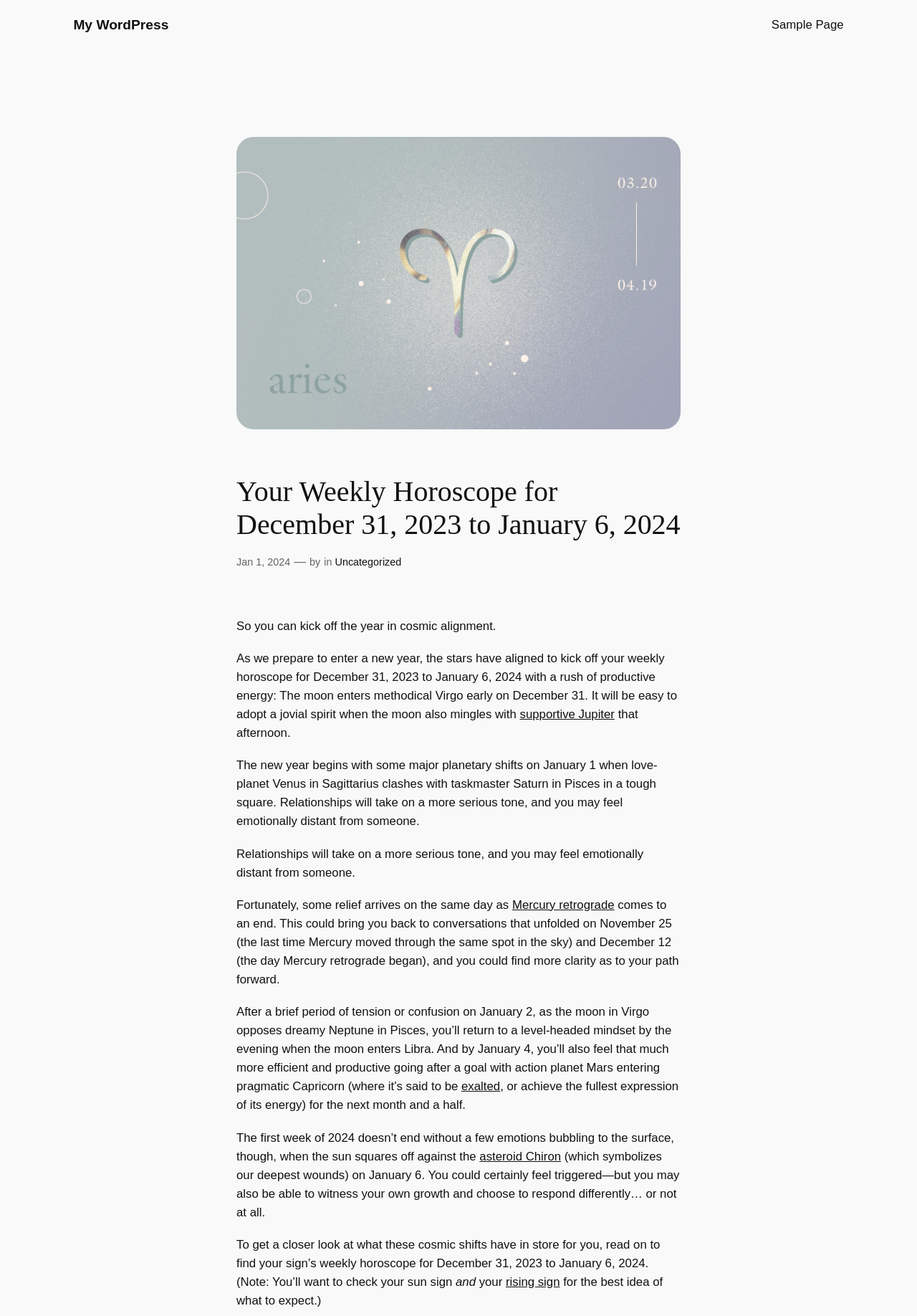Determine the bounding box coordinates of the section to be clicked to follow the instruction: "Click on 'My WordPress'". The coordinates should be given as four float numbers between 0 and 1, formatted as [left, top, right, bottom].

[0.08, 0.013, 0.184, 0.025]